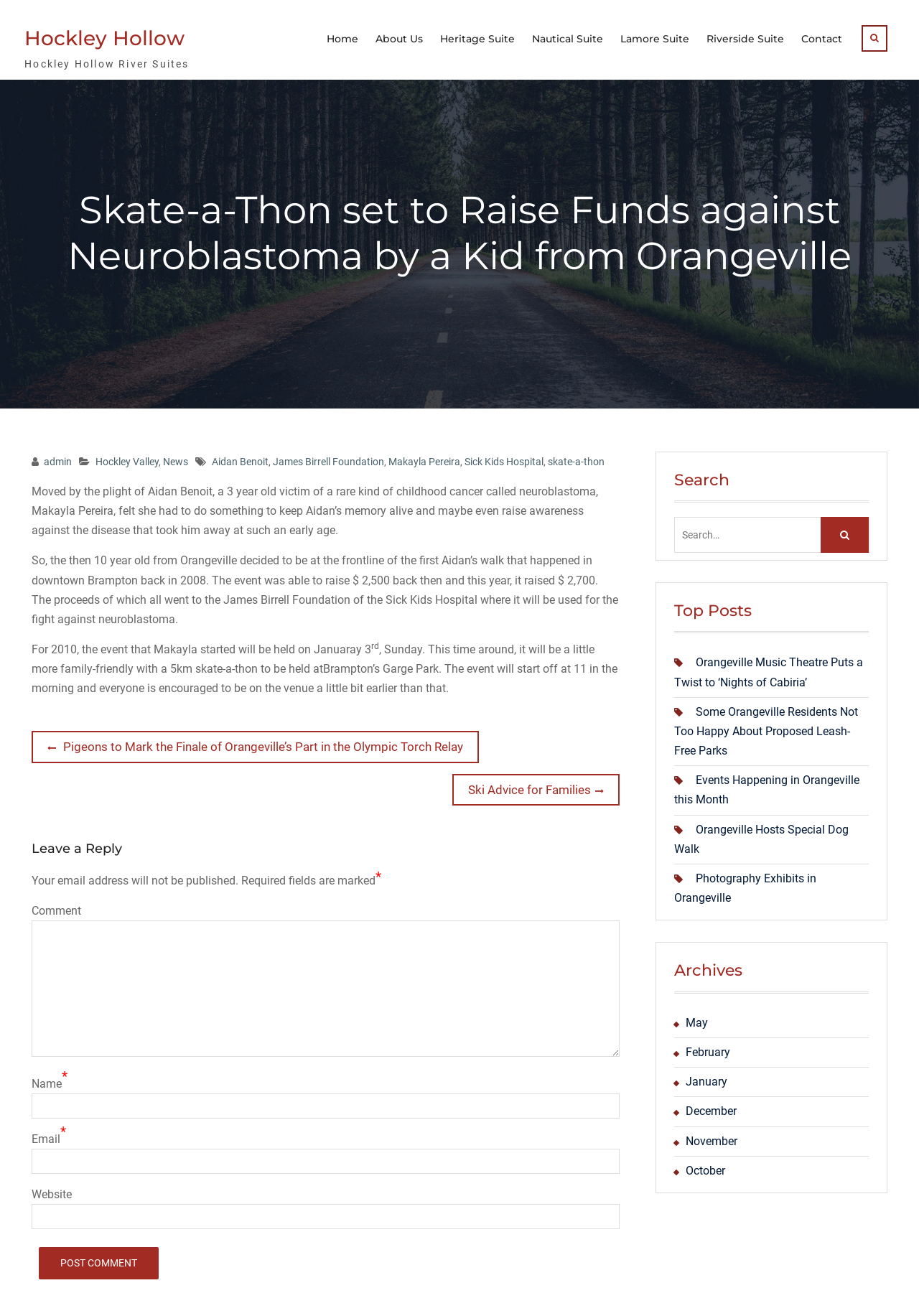Identify the bounding box coordinates for the region of the element that should be clicked to carry out the instruction: "Click the 'Post Comment' button". The bounding box coordinates should be four float numbers between 0 and 1, i.e., [left, top, right, bottom].

[0.042, 0.948, 0.173, 0.972]